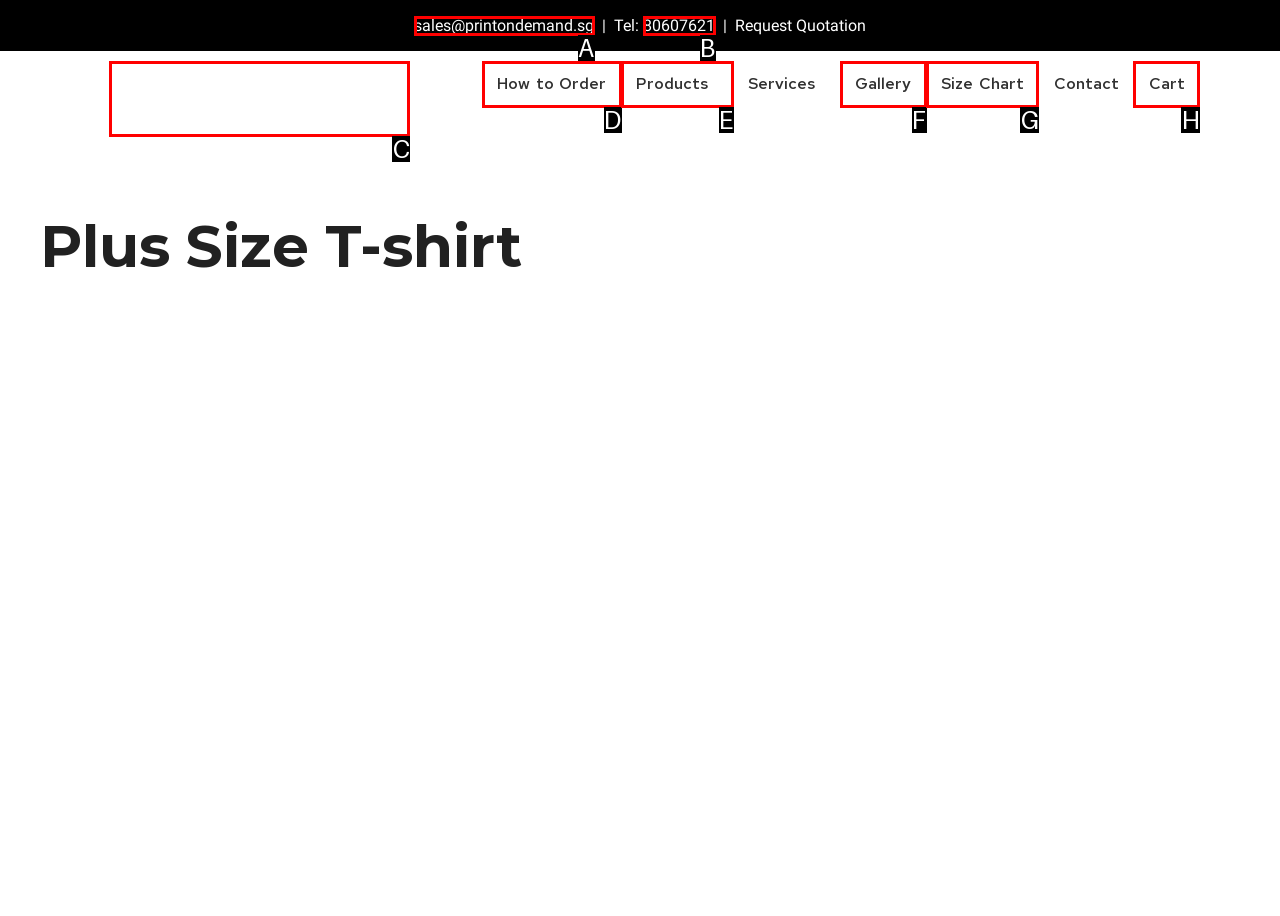Identify the bounding box that corresponds to: How to Order
Respond with the letter of the correct option from the provided choices.

D